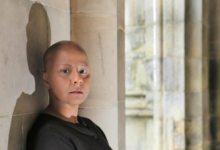Respond to the following question using a concise word or phrase: 
What is the tone conveyed by the subject's gaze?

Strength and contemplation